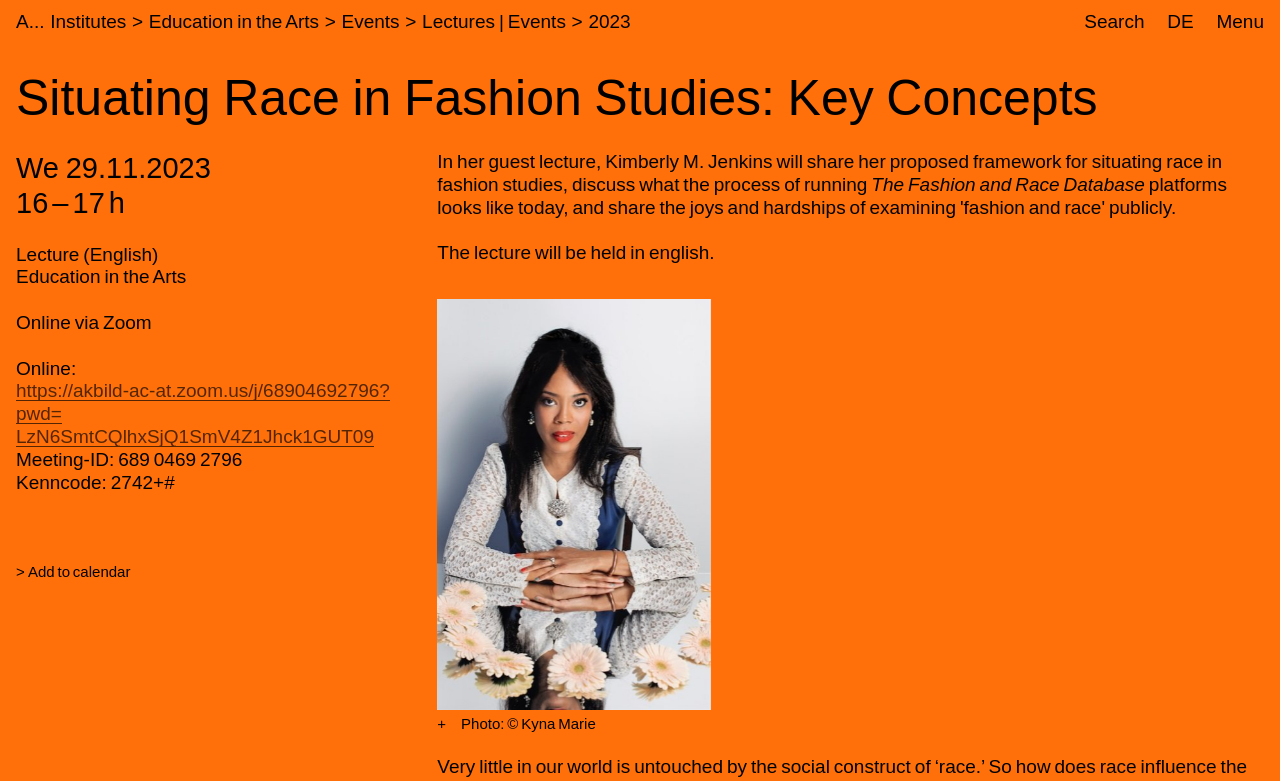What is the meeting ID of the Zoom lecture?
Give a one-word or short phrase answer based on the image.

689 0469 2796